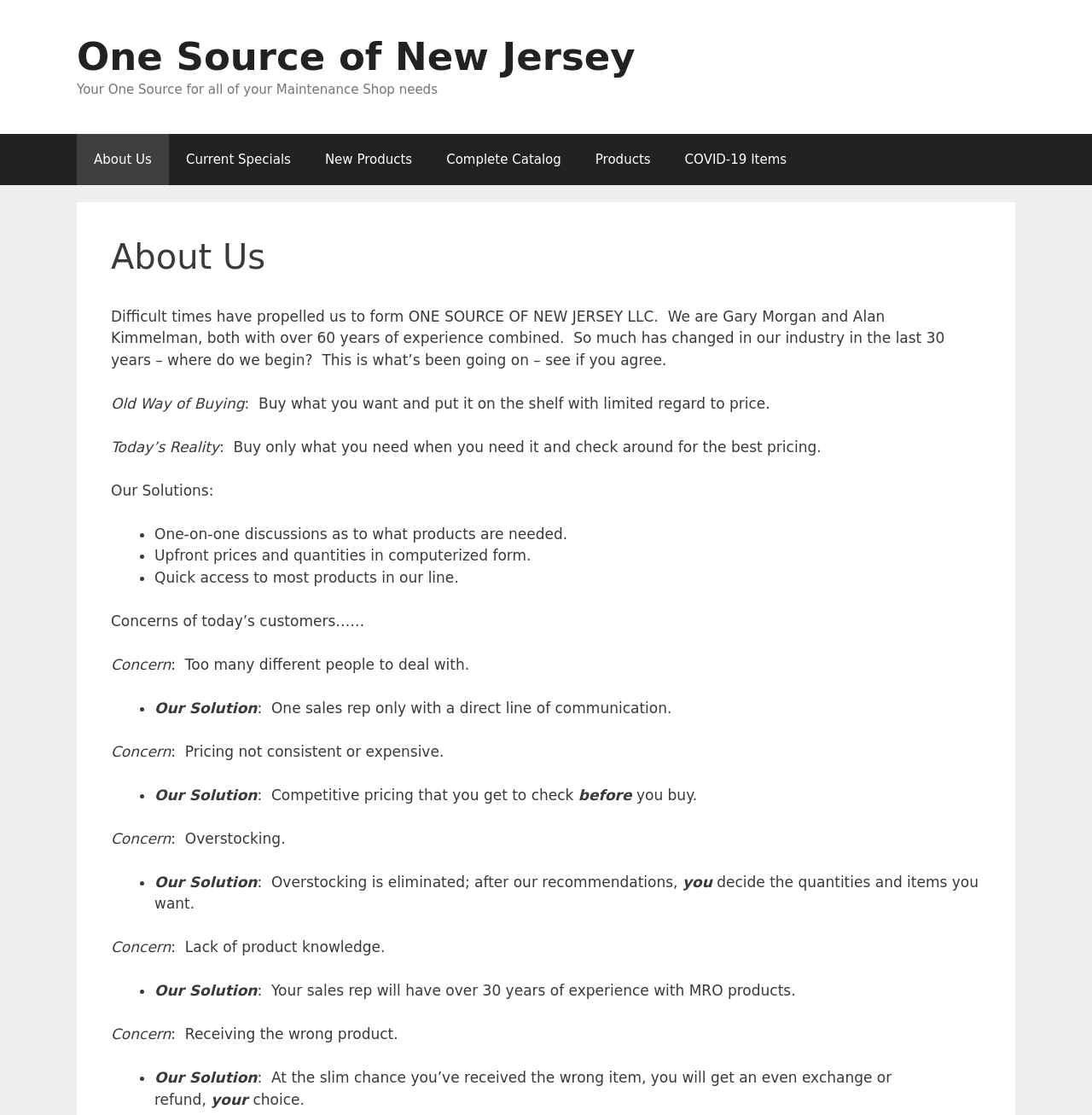How many years of experience do the founders have?
Provide a thorough and detailed answer to the question.

The founders, Gary Morgan and Alan Kimmelman, have over 60 years of experience combined, as mentioned in the 'About Us' section of the webpage.